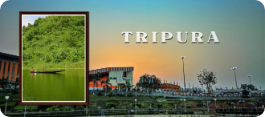What is the boat doing in the inset photograph?
Carefully analyze the image and provide a detailed answer to the question.

The answer can be obtained by examining the description of the inset photograph, which features a tranquil water scene with a boat gliding across a lush green lake.